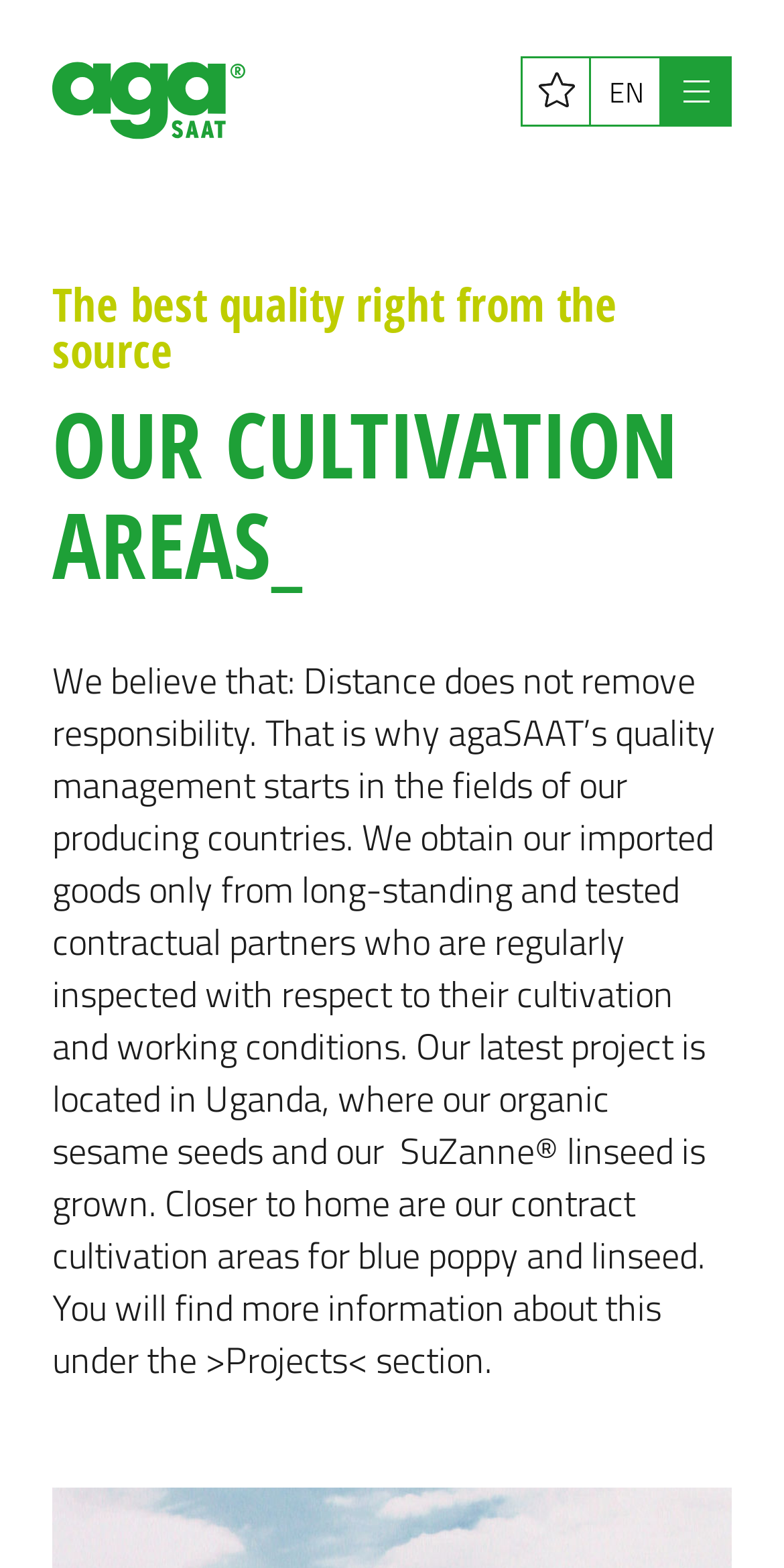What is the language of the webpage?
Observe the image and answer the question with a one-word or short phrase response.

EN